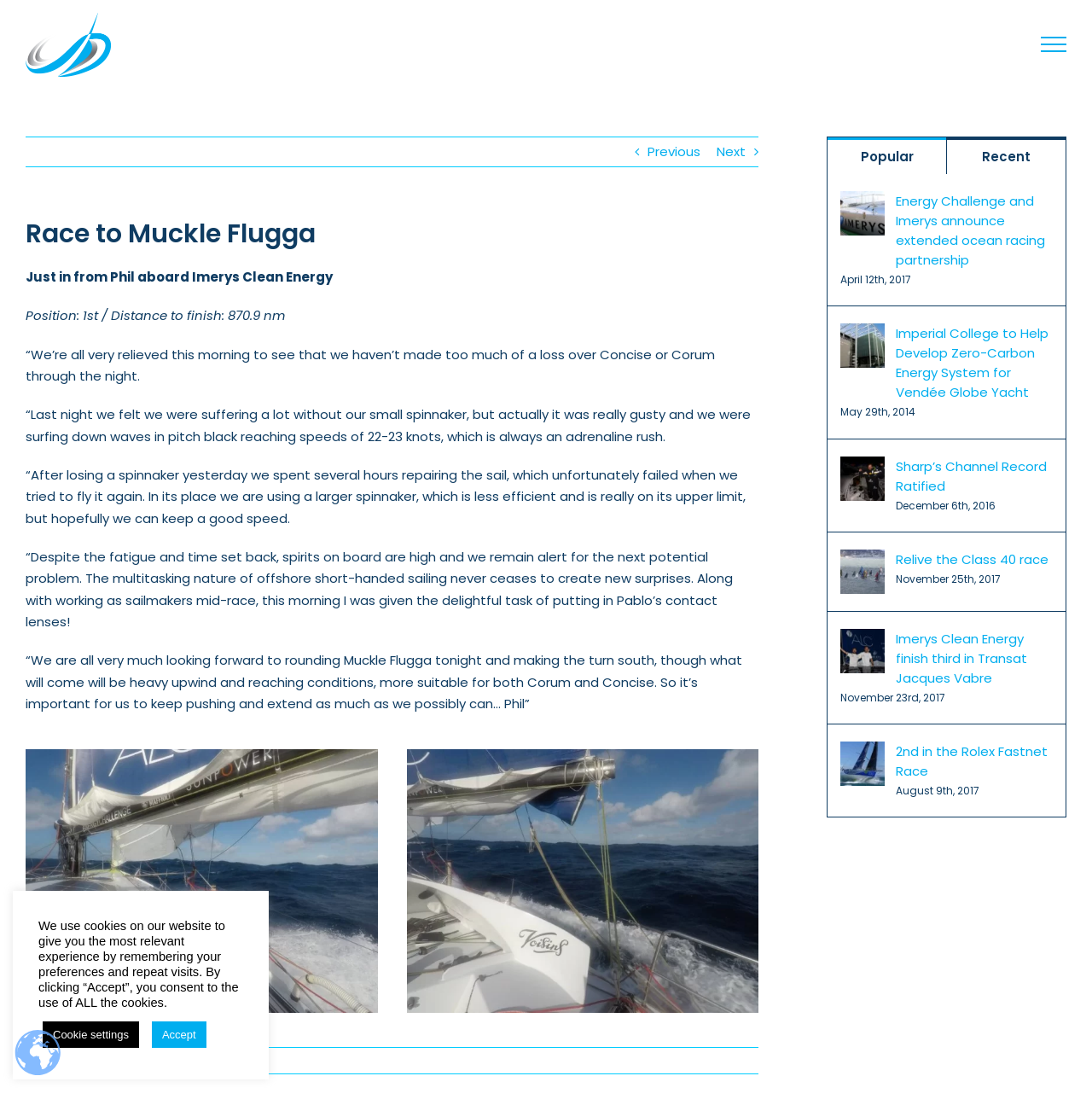Can you give a detailed response to the following question using the information from the image? What is Phil's role in the race?

The text 'We’re all very relieved this morning to see that we haven’t made too much of a loss over Concise or Corum through the night' suggests that Phil is a sailor participating in the race.